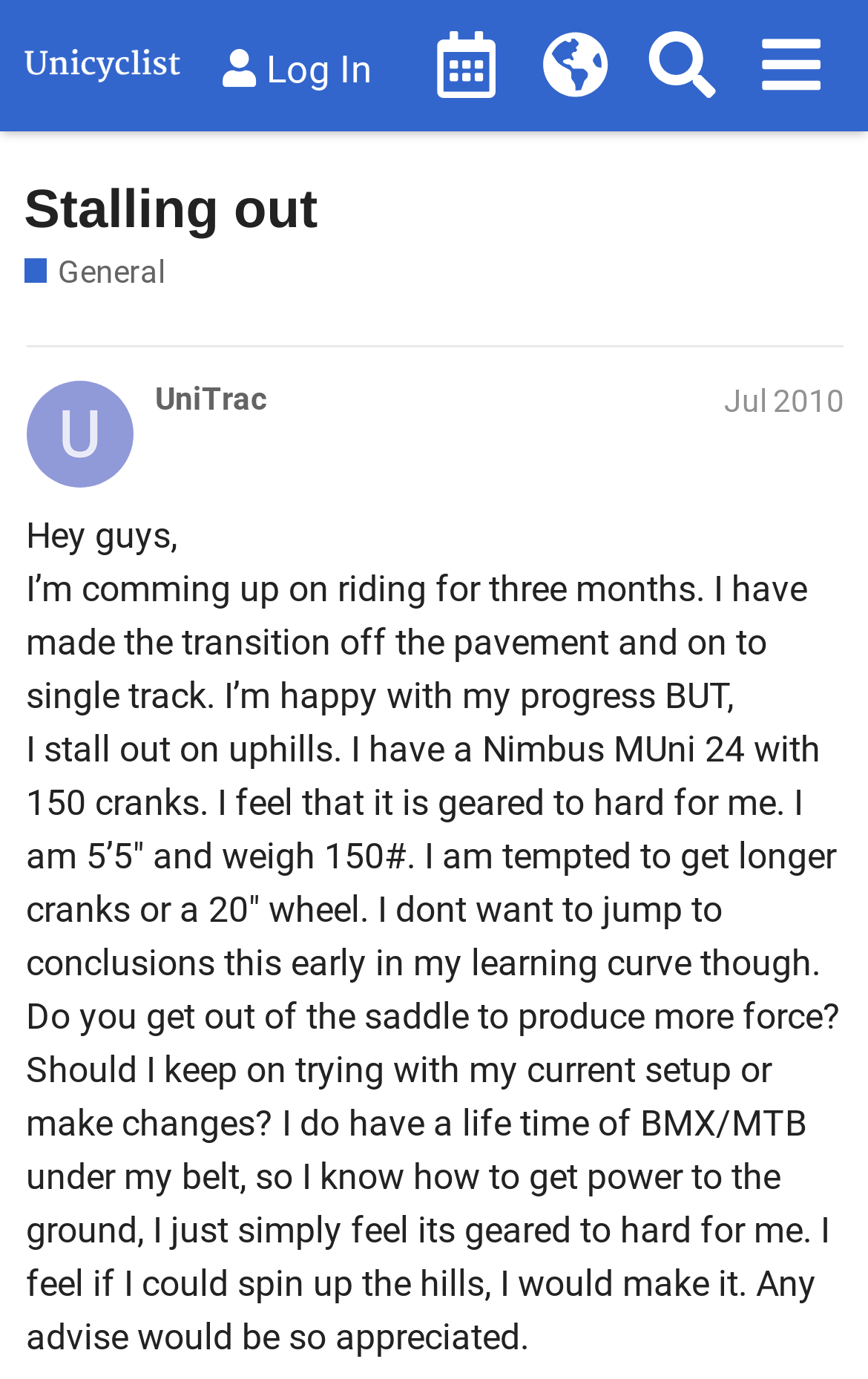What is the topic of discussion in this thread?
Please answer the question as detailed as possible.

The topic of discussion in this thread is unicycling, as indicated by the category 'General' and the text content of the post, which talks about the author's experience with unicycling and seeking advice on how to improve.